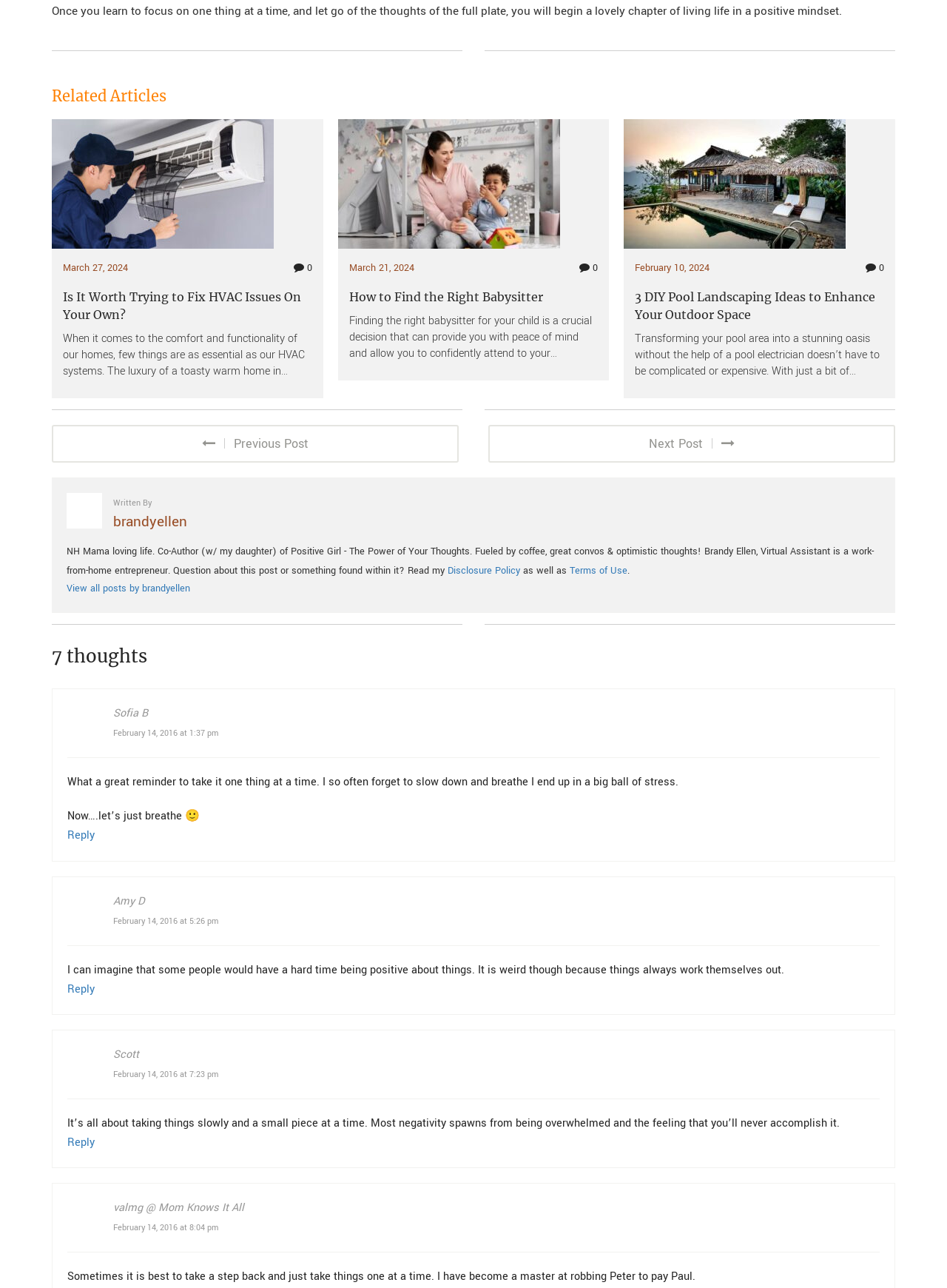Locate the bounding box coordinates of the element to click to perform the following action: 'Click on the 'Related Articles' heading'. The coordinates should be given as four float values between 0 and 1, in the form of [left, top, right, bottom].

[0.055, 0.068, 0.945, 0.081]